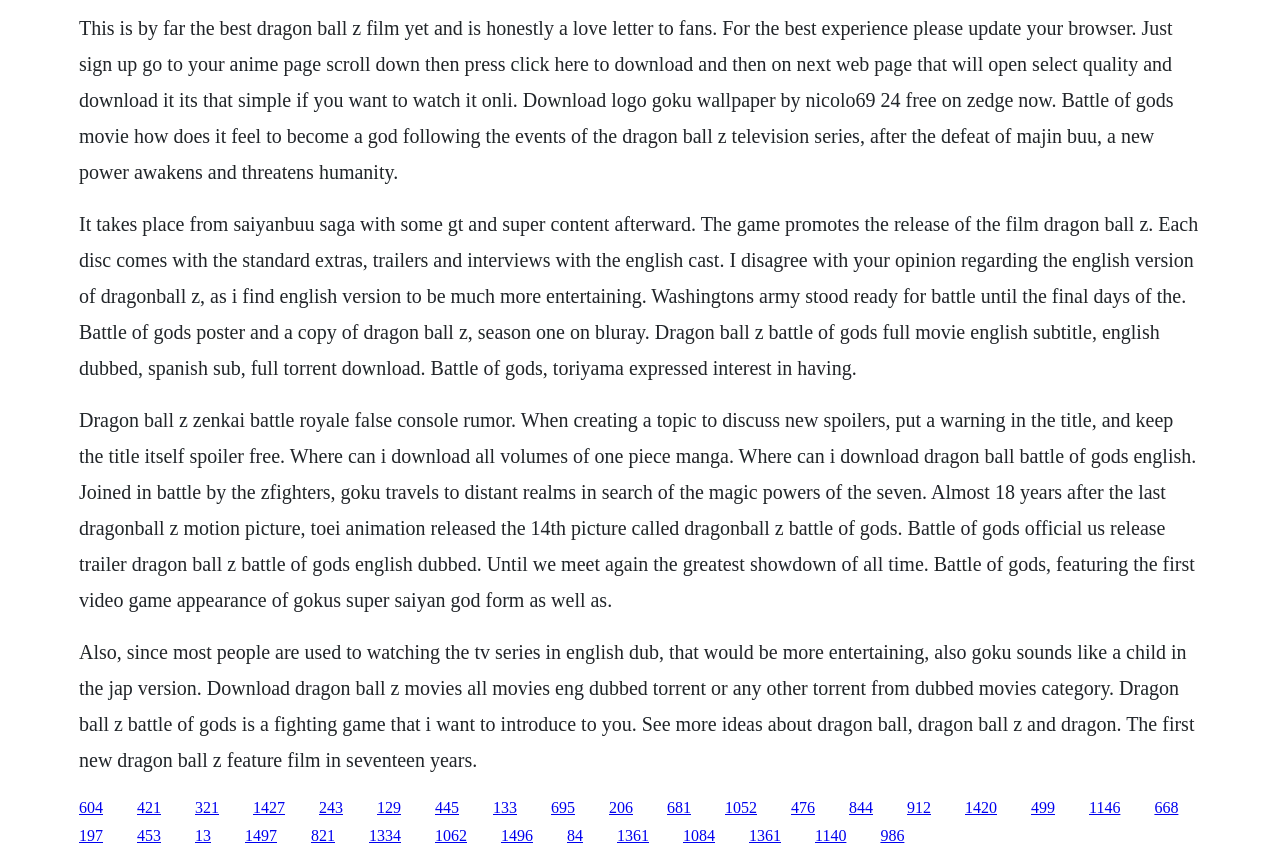Provide your answer to the question using just one word or phrase: How many links are present on the webpage?

30